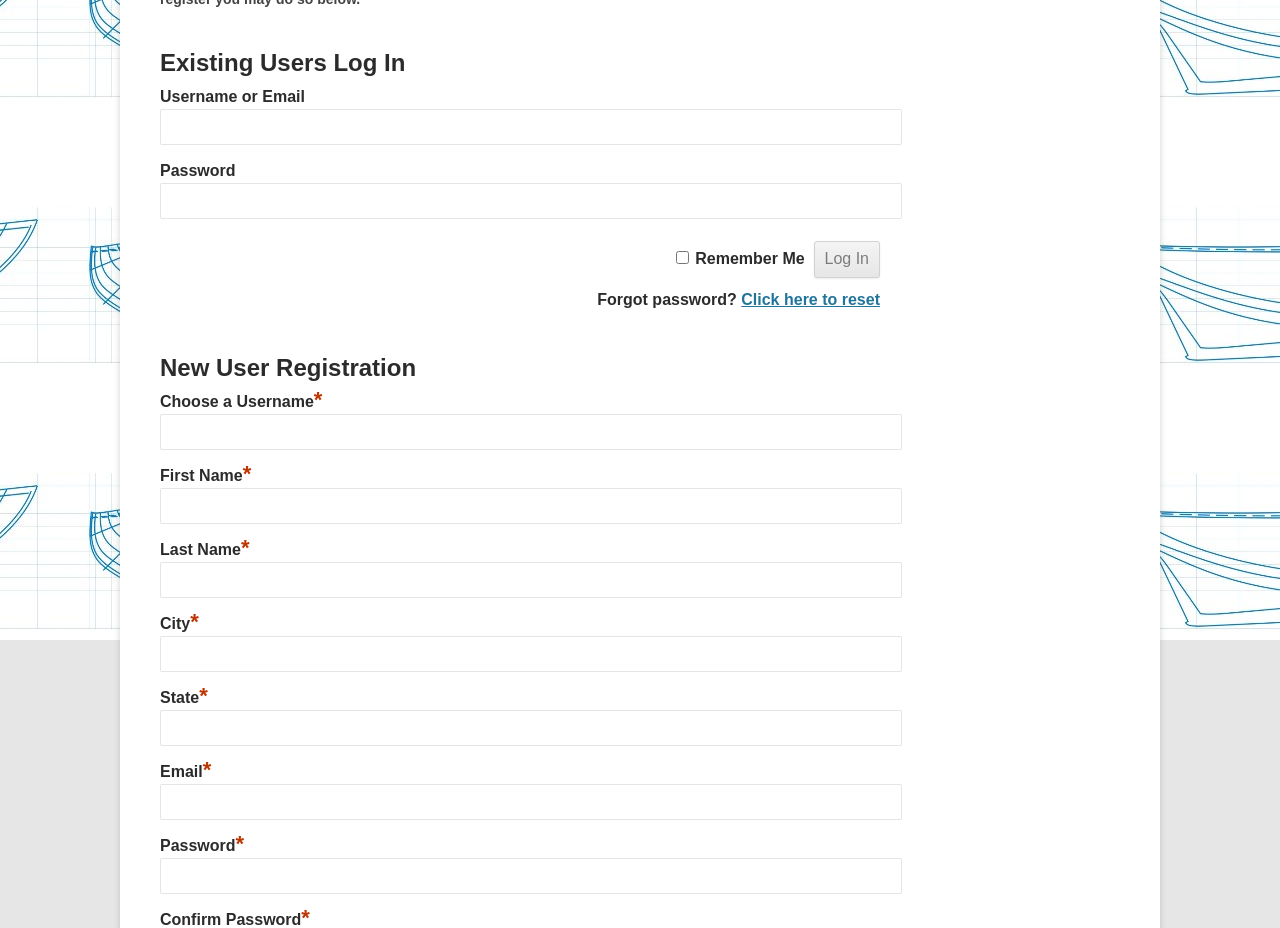Provide the bounding box coordinates of the UI element that matches the description: "name="user_email"".

[0.125, 0.844, 0.705, 0.883]